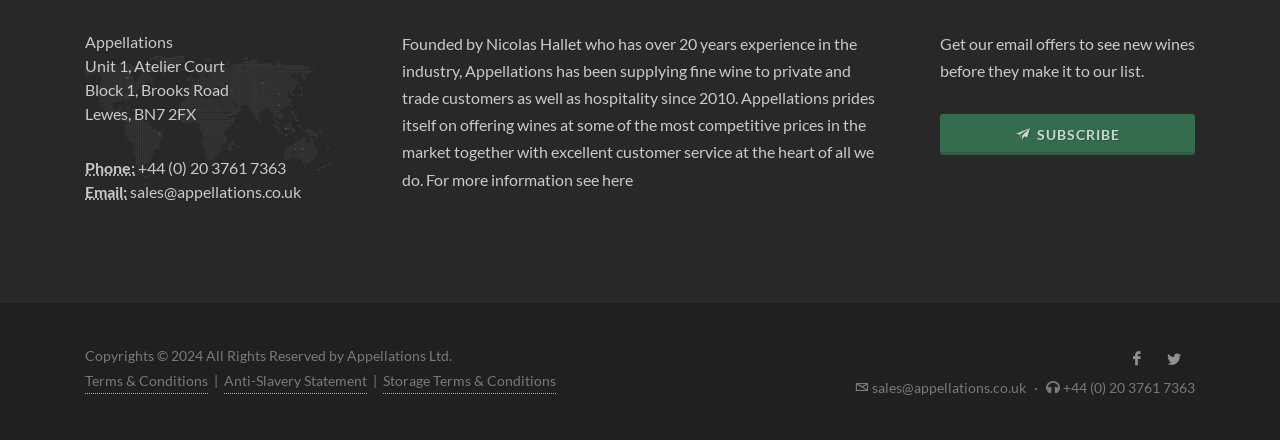Refer to the screenshot and give an in-depth answer to this question: What is the purpose of Appellations?

The purpose of Appellations is mentioned in the StaticText element with the text 'Appellations has been supplying fine wine to private and trade customers as well as hospitality since 2010.' which indicates that the company is involved in the wine supply business.